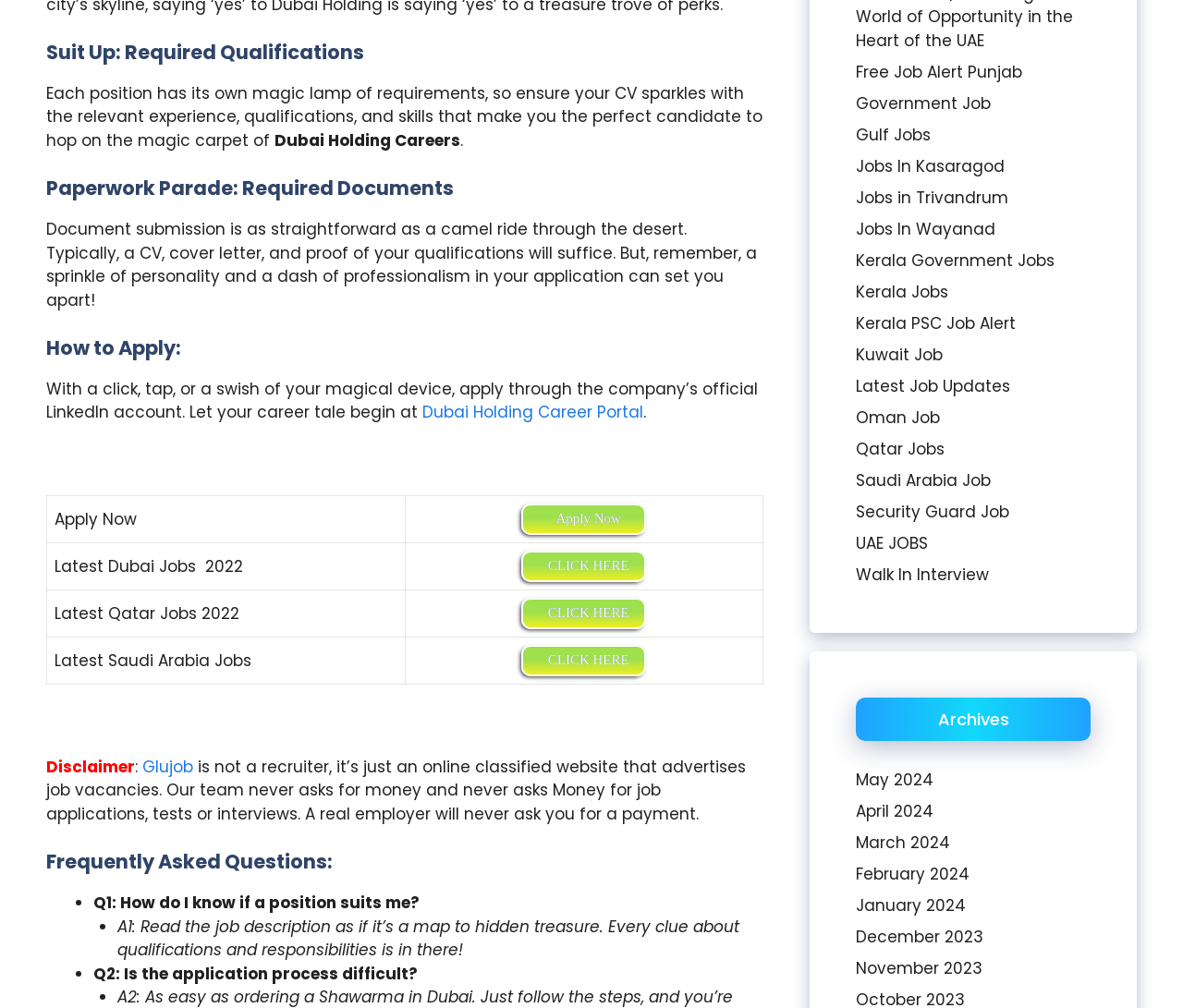Identify the bounding box coordinates for the UI element described by the following text: "Home". Provide the coordinates as four float numbers between 0 and 1, in the format [left, top, right, bottom].

None